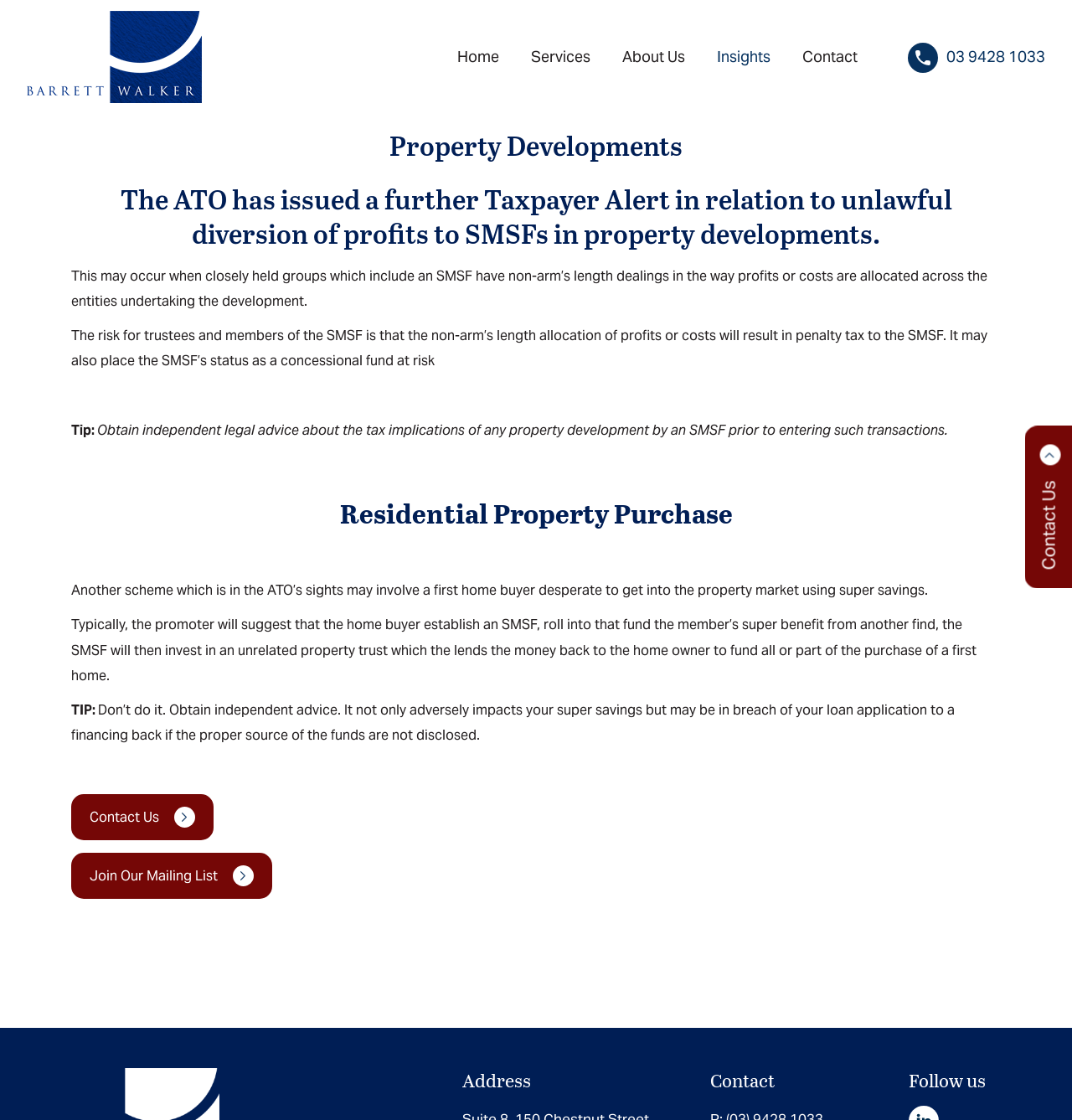Find the bounding box of the UI element described as: "03 9428 1033". The bounding box coordinates should be given as four float values between 0 and 1, i.e., [left, top, right, bottom].

[0.847, 0.042, 0.975, 0.059]